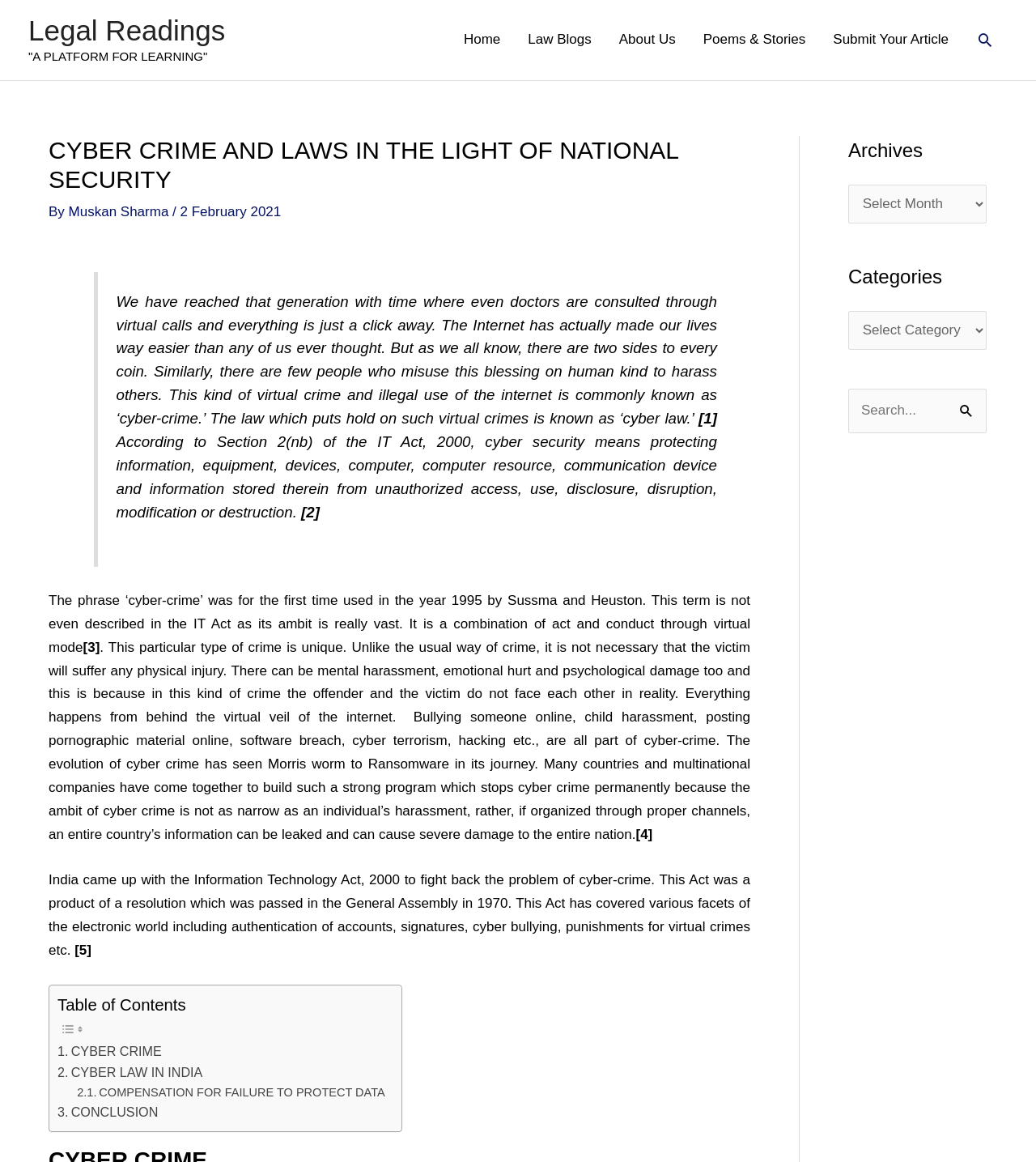Highlight the bounding box coordinates of the element you need to click to perform the following instruction: "Learn about 'CYBER CRIME'."

[0.055, 0.896, 0.156, 0.914]